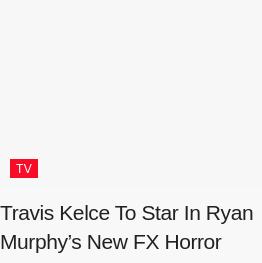Please answer the following question using a single word or phrase: 
Who is the renowned producer behind the new FX horror series?

Ryan Murphy